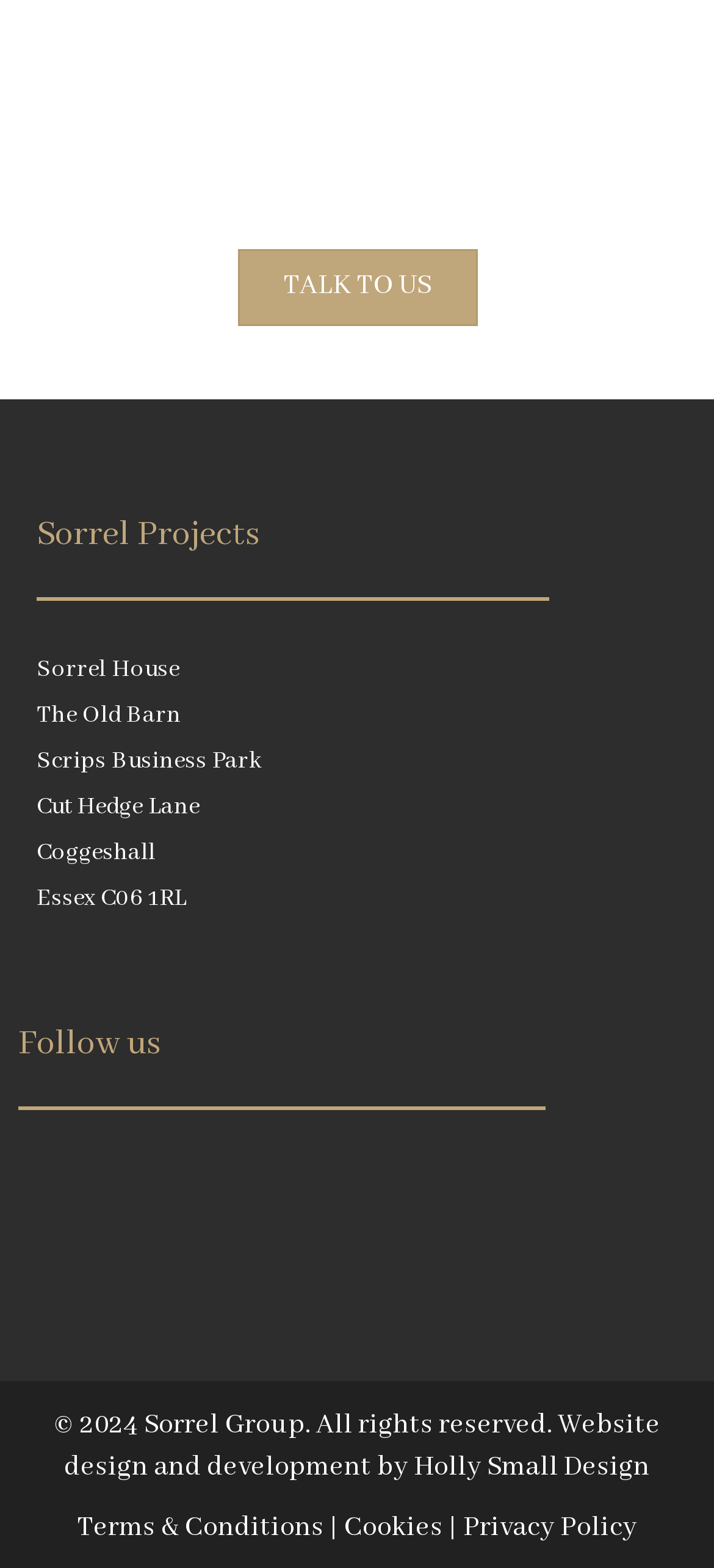Based on the element description: "Privacy Policy", identify the UI element and provide its bounding box coordinates. Use four float numbers between 0 and 1, [left, top, right, bottom].

[0.649, 0.964, 0.892, 0.985]